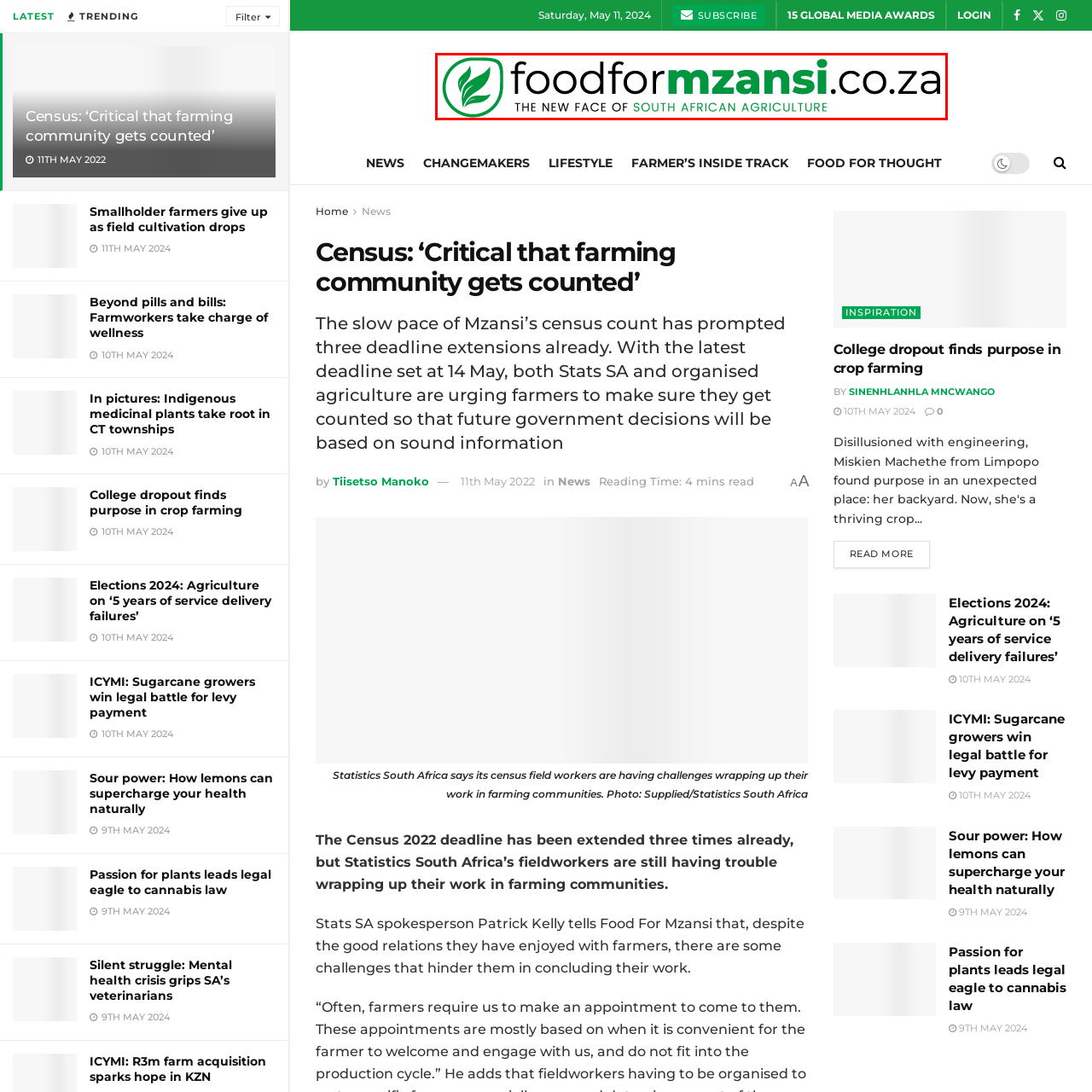Write a thorough description of the contents of the image marked by the red outline.

The image features the logo of "Food For Mzansi," a platform that emphasizes its role as the new face of South African agriculture. The logo showcases a green leaf symbol, representing growth and sustainability, alongside the website URL "foodformzansi.co.za." This reflects a commitment to supporting the farming community and highlights the importance of accurate representation in agricultural discussions. The tagline reinforces its mission to elevate the voices and concerns of South African farmers, particularly in light of ongoing census efforts to ensure that farming communities are acknowledged and counted.